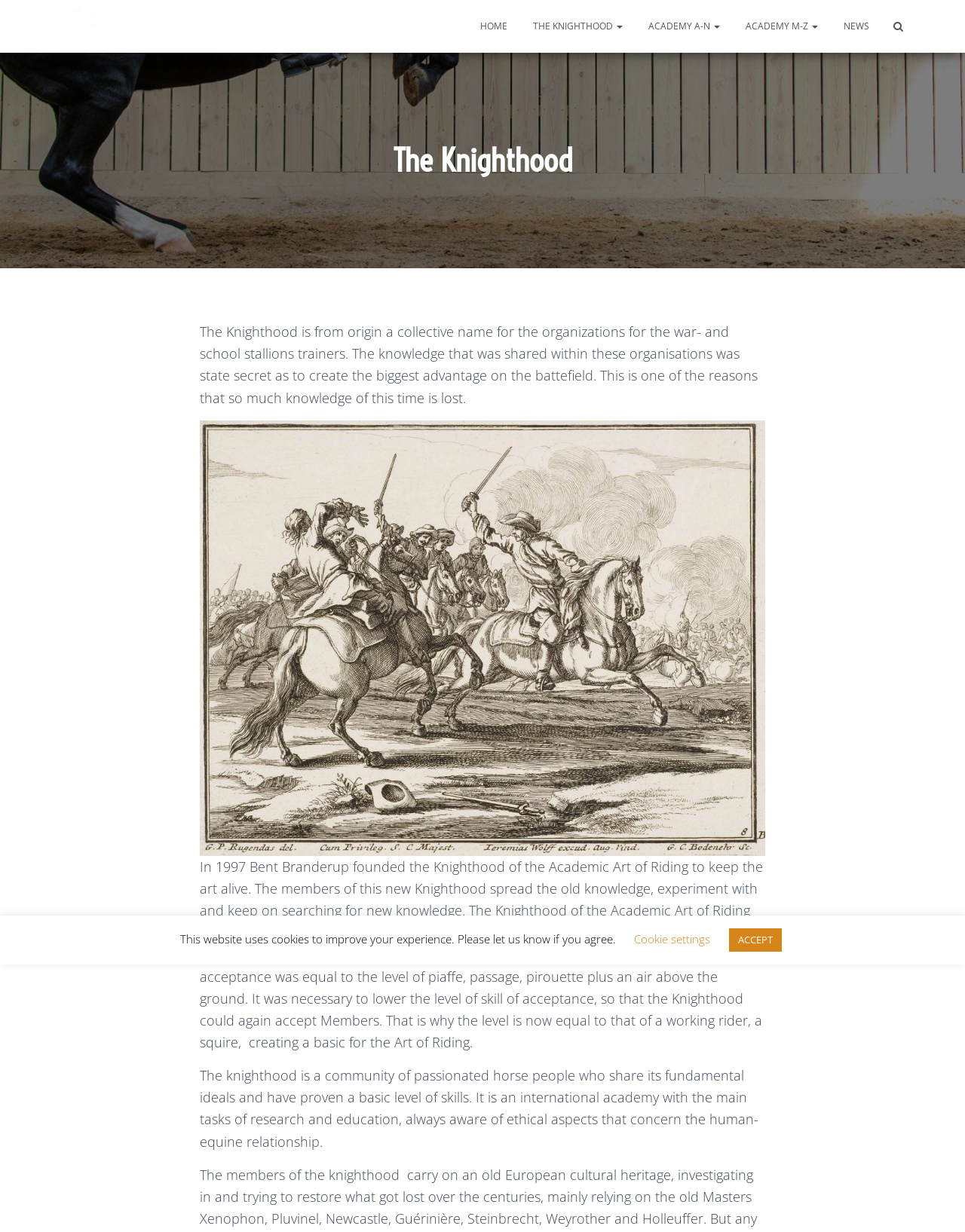Please answer the following question using a single word or phrase: 
What is the purpose of the search bar?

Search for information